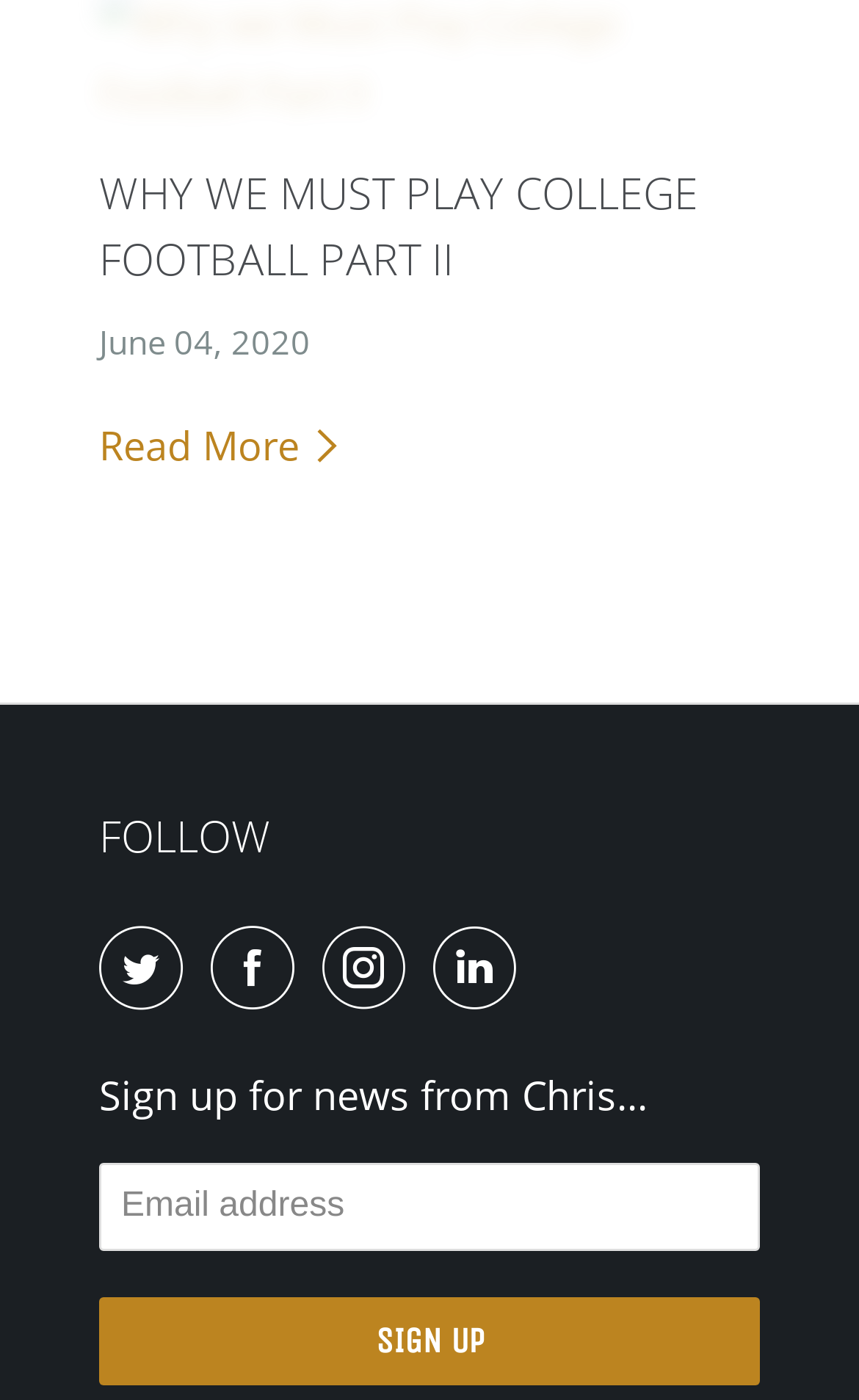Please reply to the following question with a single word or a short phrase:
What is the purpose of the textbox?

Email address